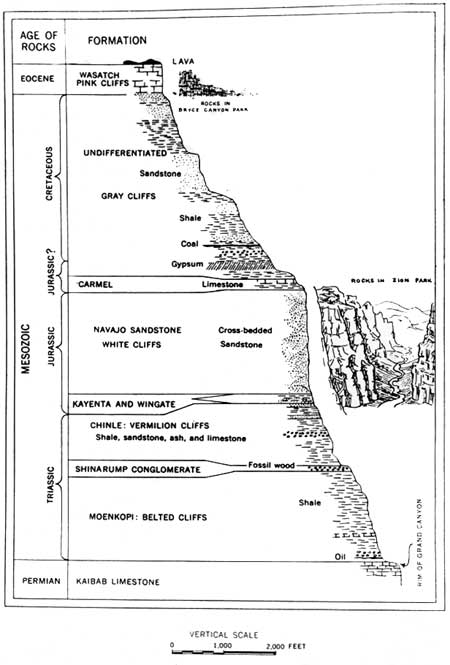Describe all elements and aspects of the image.

The image presents a generalized geological cross-section of the formations found in Zion Canyon and its surrounding areas. It illustrates various rock formations, categorized by age and composition, with labels identifying key types such as Wasatch Pink Cliffs, Navajo Sandstone, and Kayenta Formation. Accompanying each layer are descriptors indicating the geological characteristics, including sediment types like sandstone and limestone, as well as fossilized materials. The vertical scale provides a reference for understanding the depth and thickness of these formations, with a total height of 2,000 feet. This visual representation helps to convey the geological history and evolution of the region, highlighting the diverse mineral content and fossil evidence that reveal insights into the area's ancient geography, climate, and ecosystems.